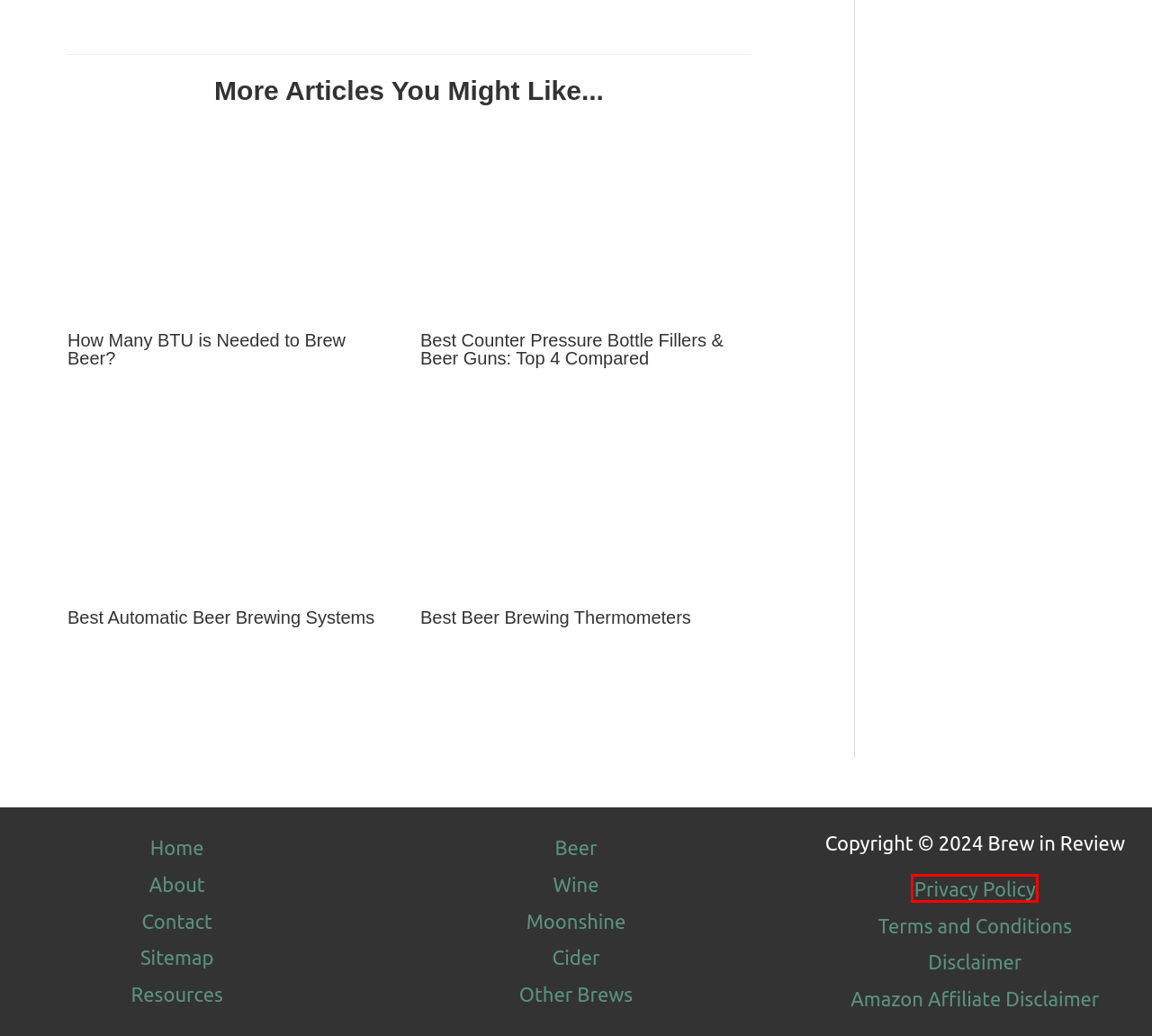A screenshot of a webpage is provided, featuring a red bounding box around a specific UI element. Identify the webpage description that most accurately reflects the new webpage after interacting with the selected element. Here are the candidates:
A. Disclaimer
B. Best Automatic Beer Brewing Systems
C. Sitemap
D. Amazon Affiliate Disclaimer
E. About Us - Brew In Review
F. Resources
G. Contact Brew In Review
H. Privacy Policy

H